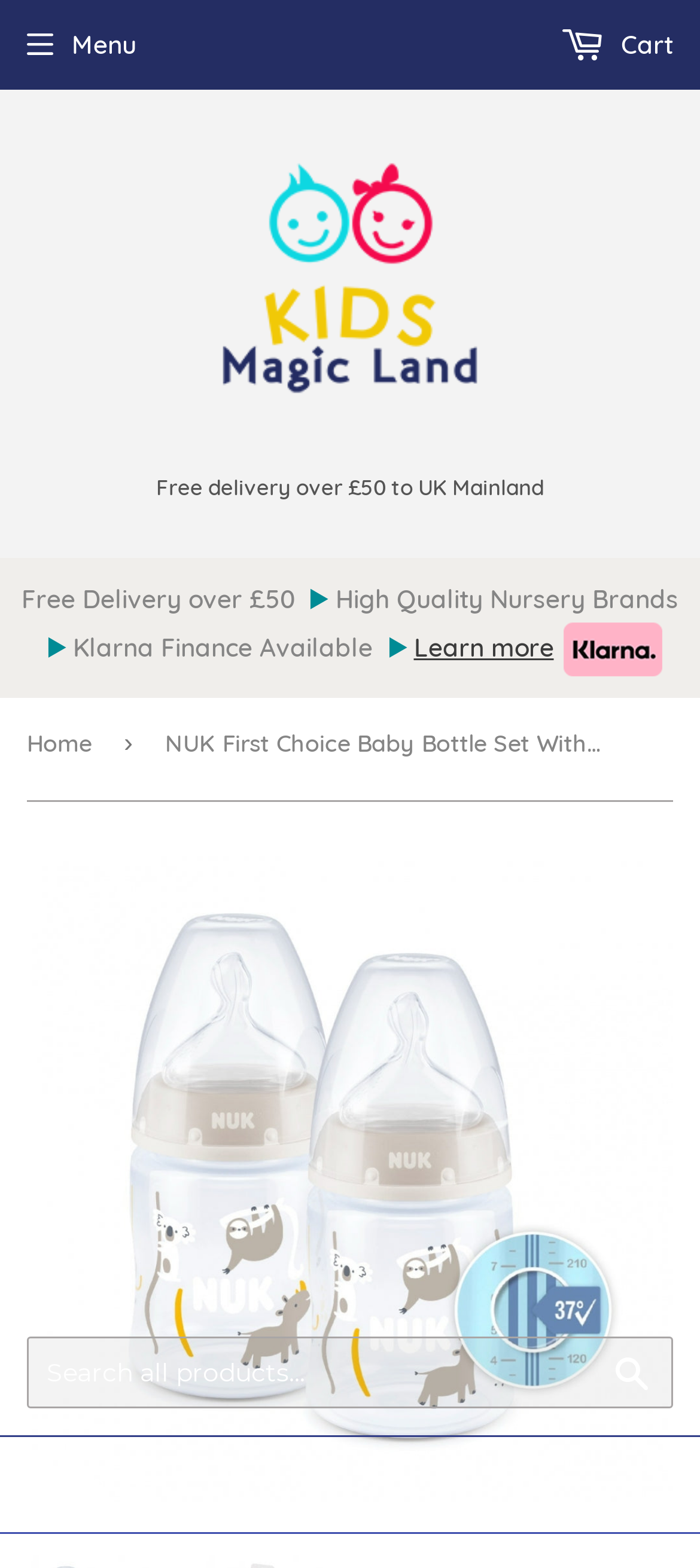What is the brand of the baby bottle set?
Please utilize the information in the image to give a detailed response to the question.

I determined the answer by looking at the large image on the webpage, which shows a baby bottle set with the brand name 'NUK' prominently displayed.